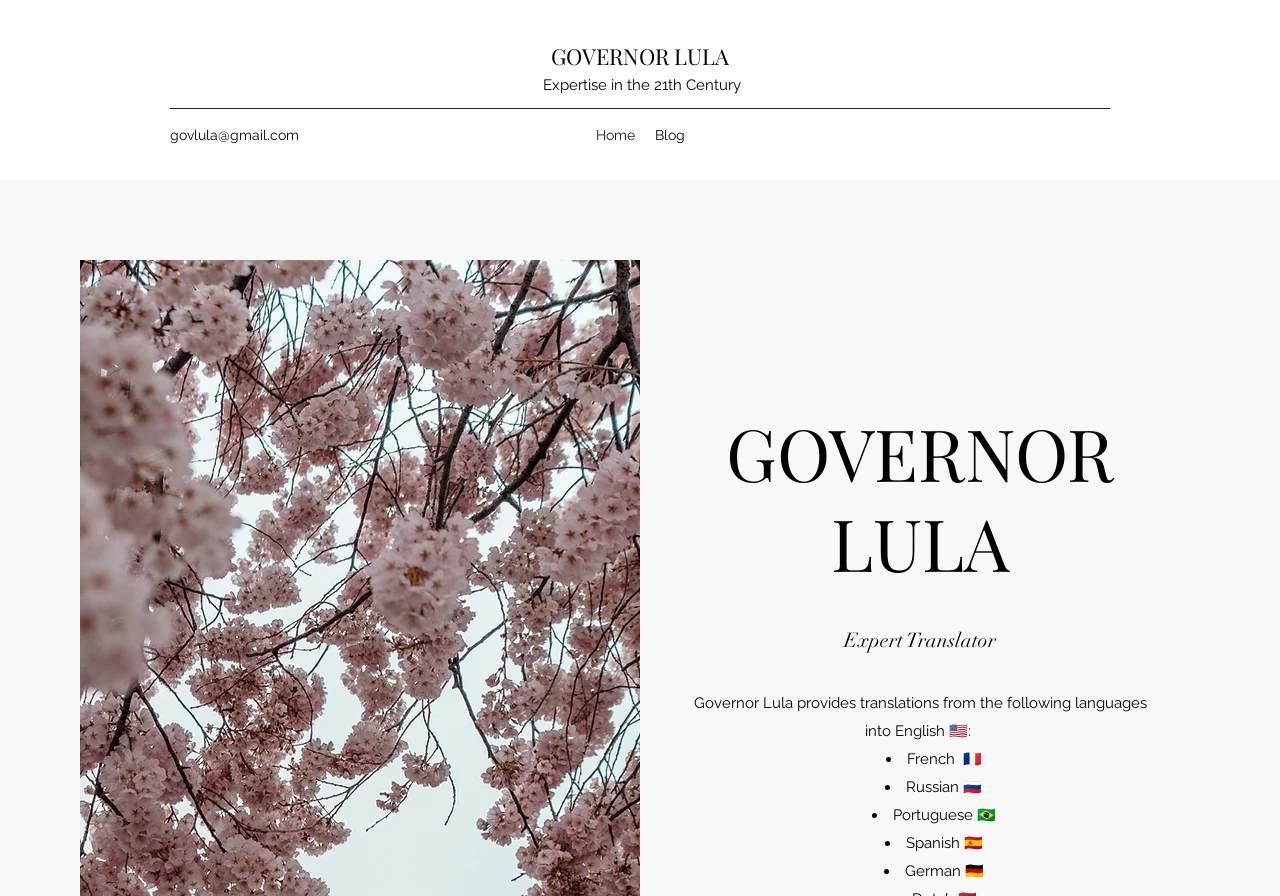Answer succinctly with a single word or phrase:
What languages can Governor Lula translate from?

French, Russian, Portuguese, Spanish, German